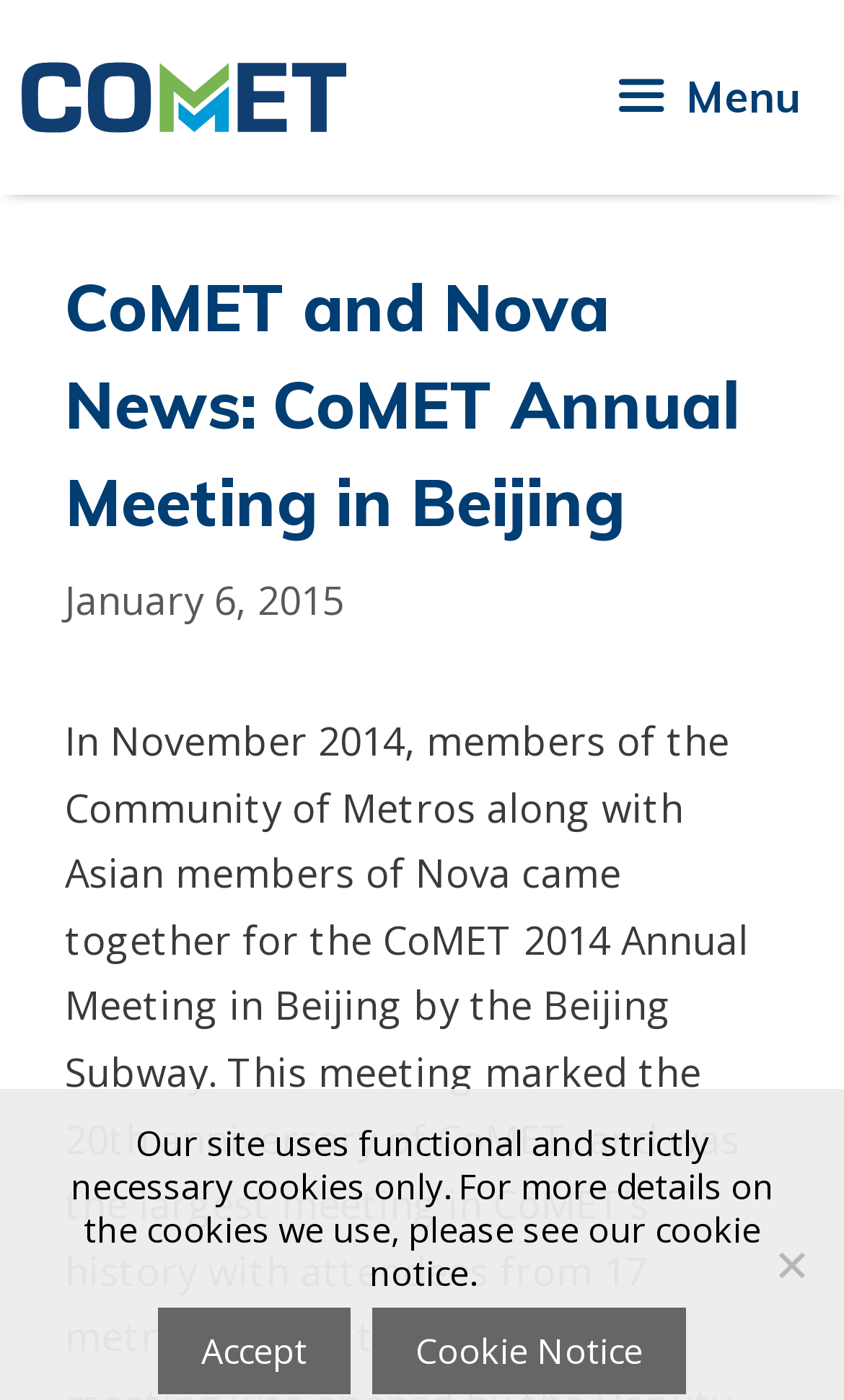How many links are in the cookie notice section?
Using the information from the image, provide a comprehensive answer to the question.

I counted the number of link elements in the cookie notice section, which are 'Accept' and 'Cookie Notice', so there are 2 links.